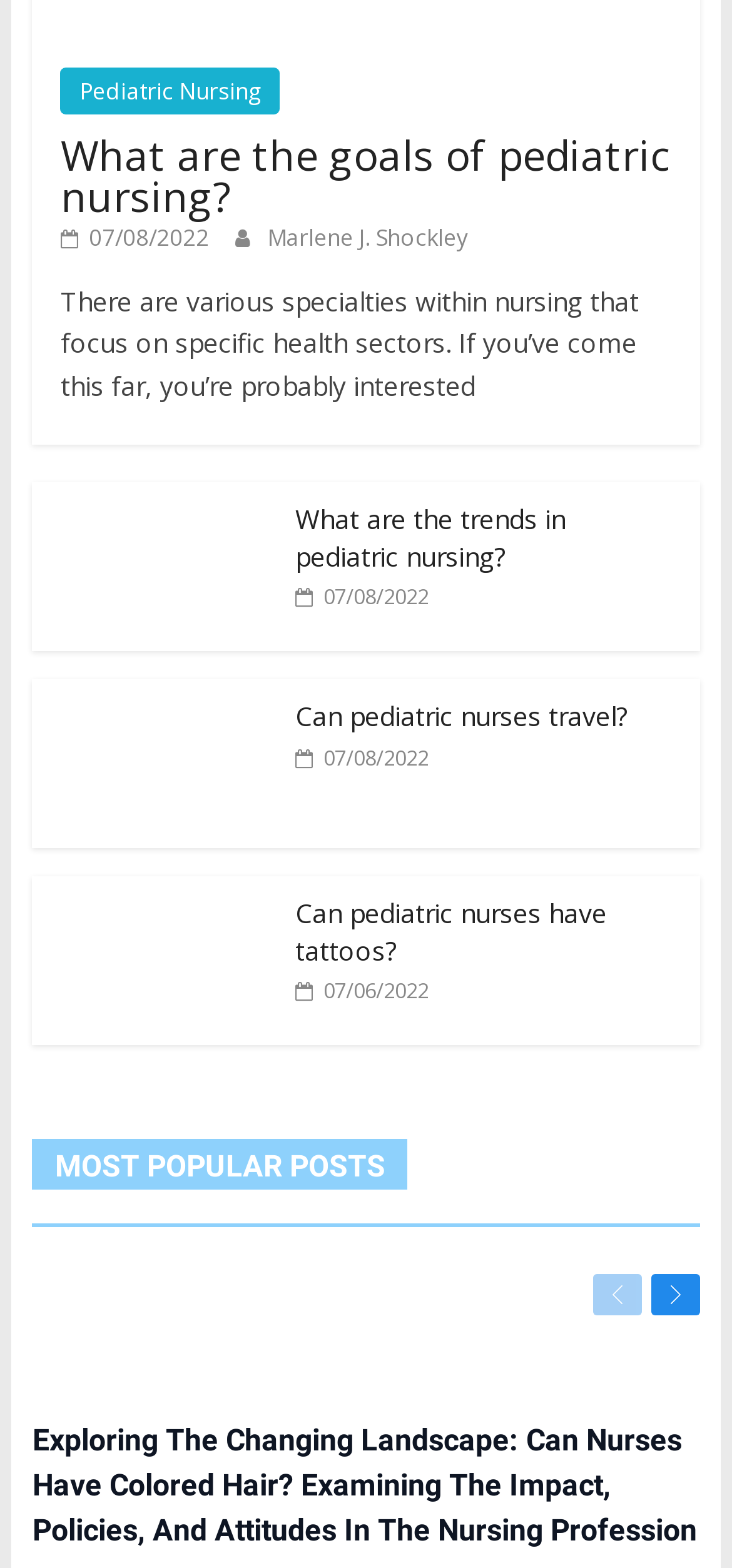What is the date of the article 'Exploring The Changing Landscape: Can Nurses Have Colored Hair?'?
We need a detailed and exhaustive answer to the question. Please elaborate.

The date of the article 'Exploring The Changing Landscape: Can Nurses Have Colored Hair? Examining The Impact, Policies, And Attitudes In The Nursing Profession' is mentioned as 'Aug 28, 2023' below the article title.